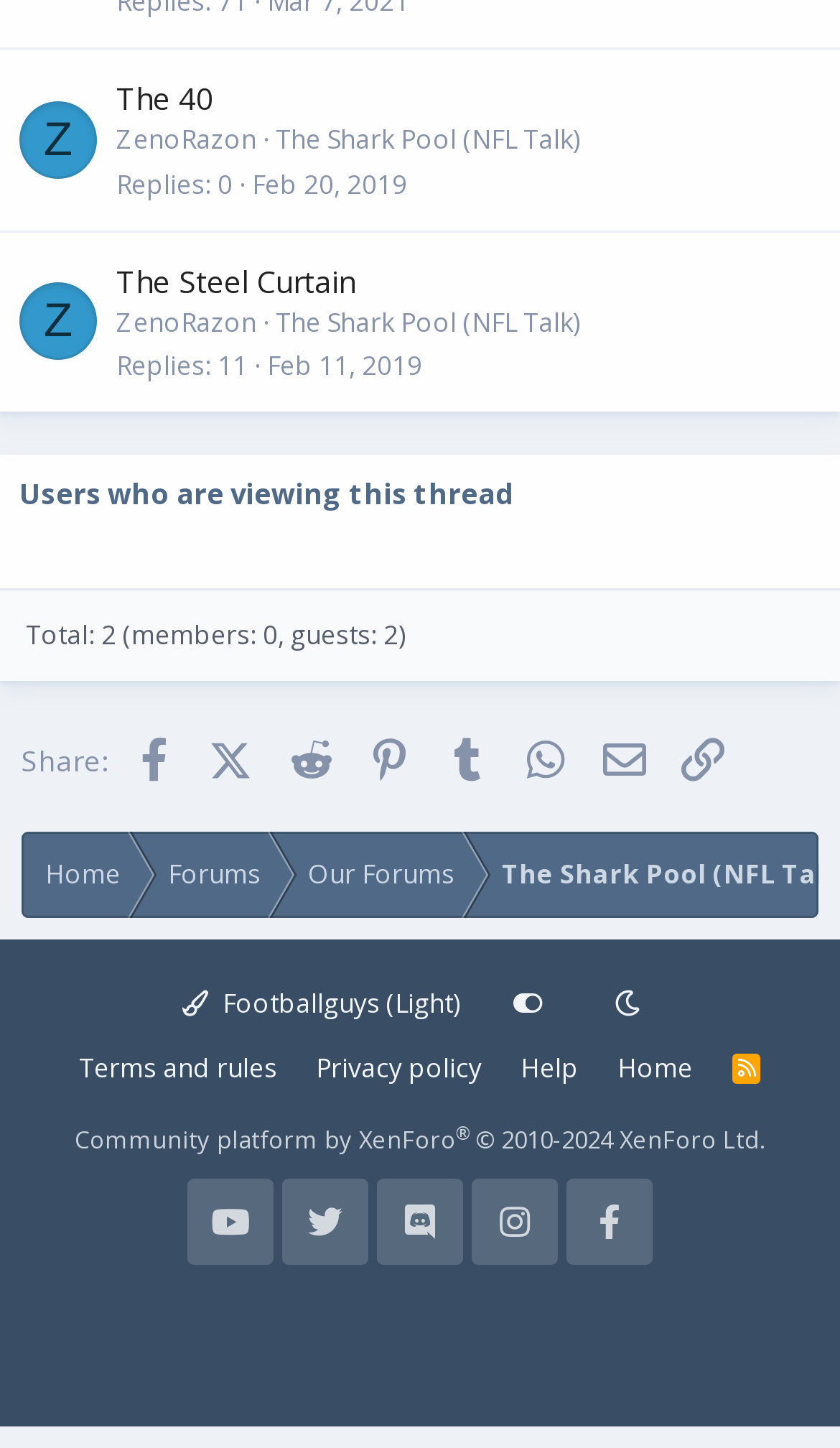Provide the bounding box coordinates of the area you need to click to execute the following instruction: "View the thread started on Feb 20, 2019".

[0.3, 0.114, 0.485, 0.139]